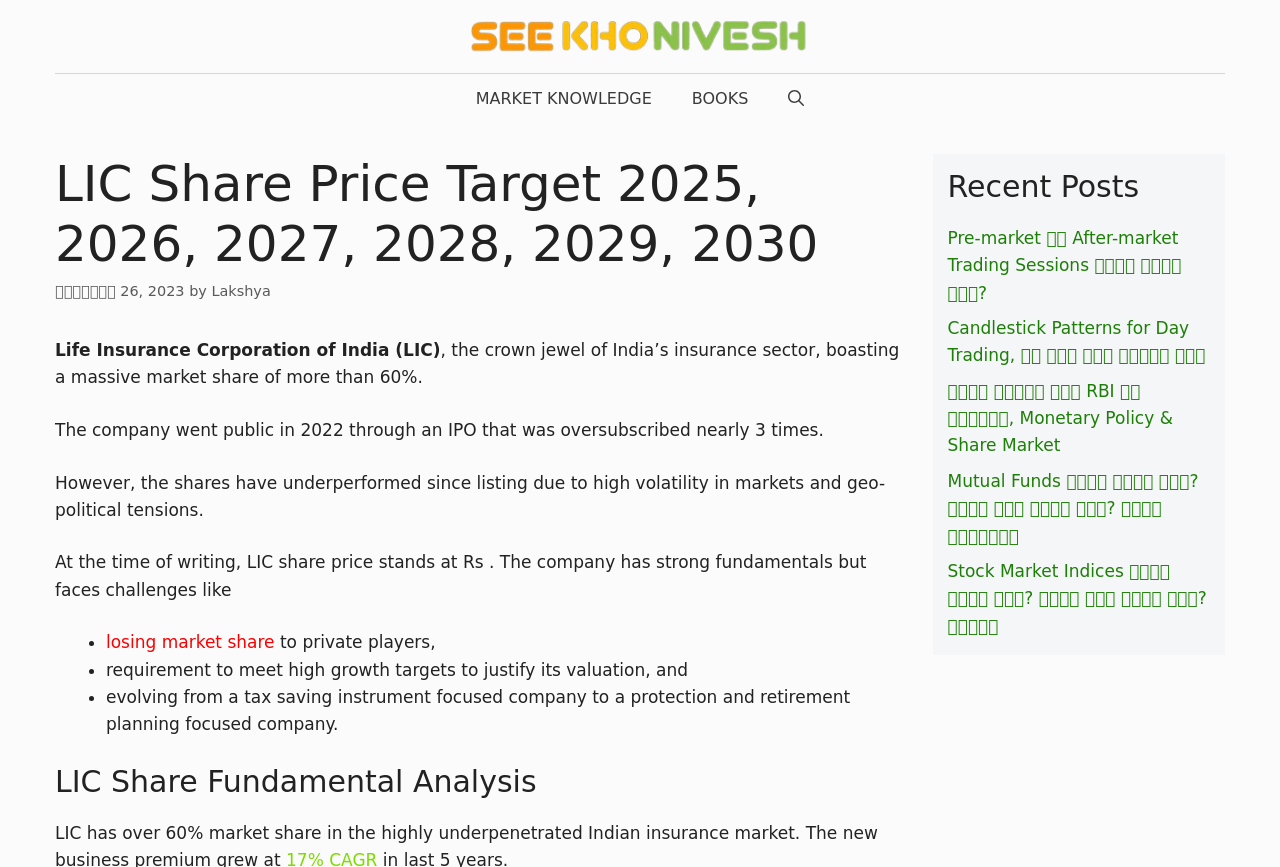Generate a thorough description of the webpage.

The webpage is about Life Insurance Corporation of India (LIC) and its share price target. At the top, there is a banner with a link to "Seekhonivesh" accompanied by an image. Below the banner, there is a primary navigation menu with links to "MARKET KNOWLEDGE", "BOOKS", and "Open Search Bar".

The main content area is divided into two sections. On the left, there is a heading "LIC Share Price Target 2025, 2026, 2027, 2028, 2029, 2030" followed by a time stamp "दिसम्बर 26, 2023" and the author's name "Lakshya". Below this, there is a brief description of LIC, mentioning its market share and IPO in 2022. The text then discusses the company's underperformance in the market and its challenges.

The text is organized into paragraphs, with bullet points listing the challenges faced by LIC, including losing market share to private players, meeting high growth targets, and evolving from a tax-saving instrument focused company to a protection and retirement planning focused company.

On the right side of the main content area, there is a section titled "Recent Posts" with links to five articles, including "Pre-market और After-market Trading Sessions क्या होते हैं?", "Candlestick Patterns for Day Trading, सब कुछ पढ़े हिंदी में", and others.

At the bottom of the main content area, there is a heading "LIC Share Fundamental Analysis".